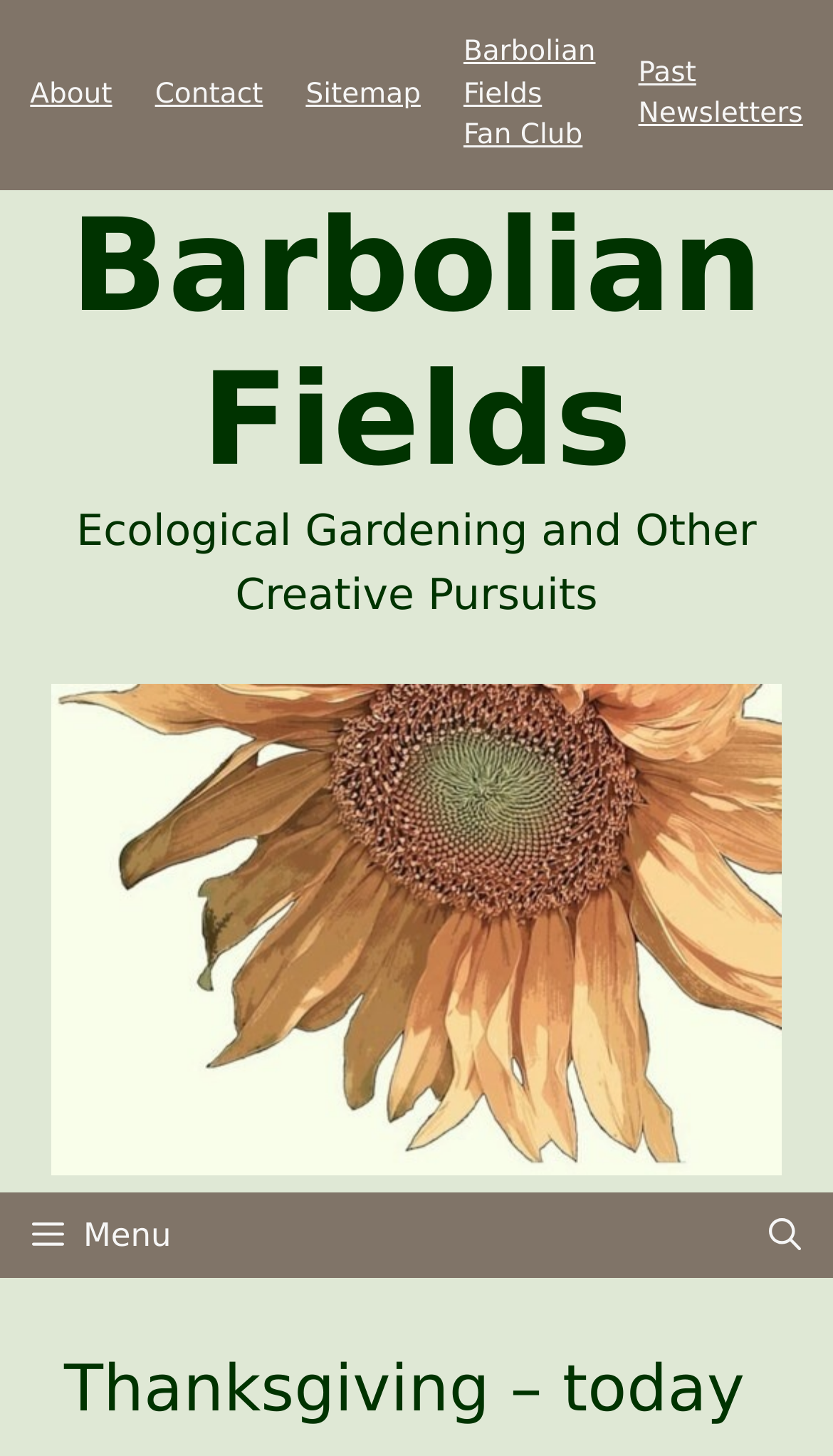Based on the image, provide a detailed response to the question:
How many sections are in the top navigation bar?

I counted the number of links in the top navigation bar and found five links, which are 'About', 'Contact', 'Sitemap', 'Barbolian Fields Fan Club', and 'Past Newsletters'.